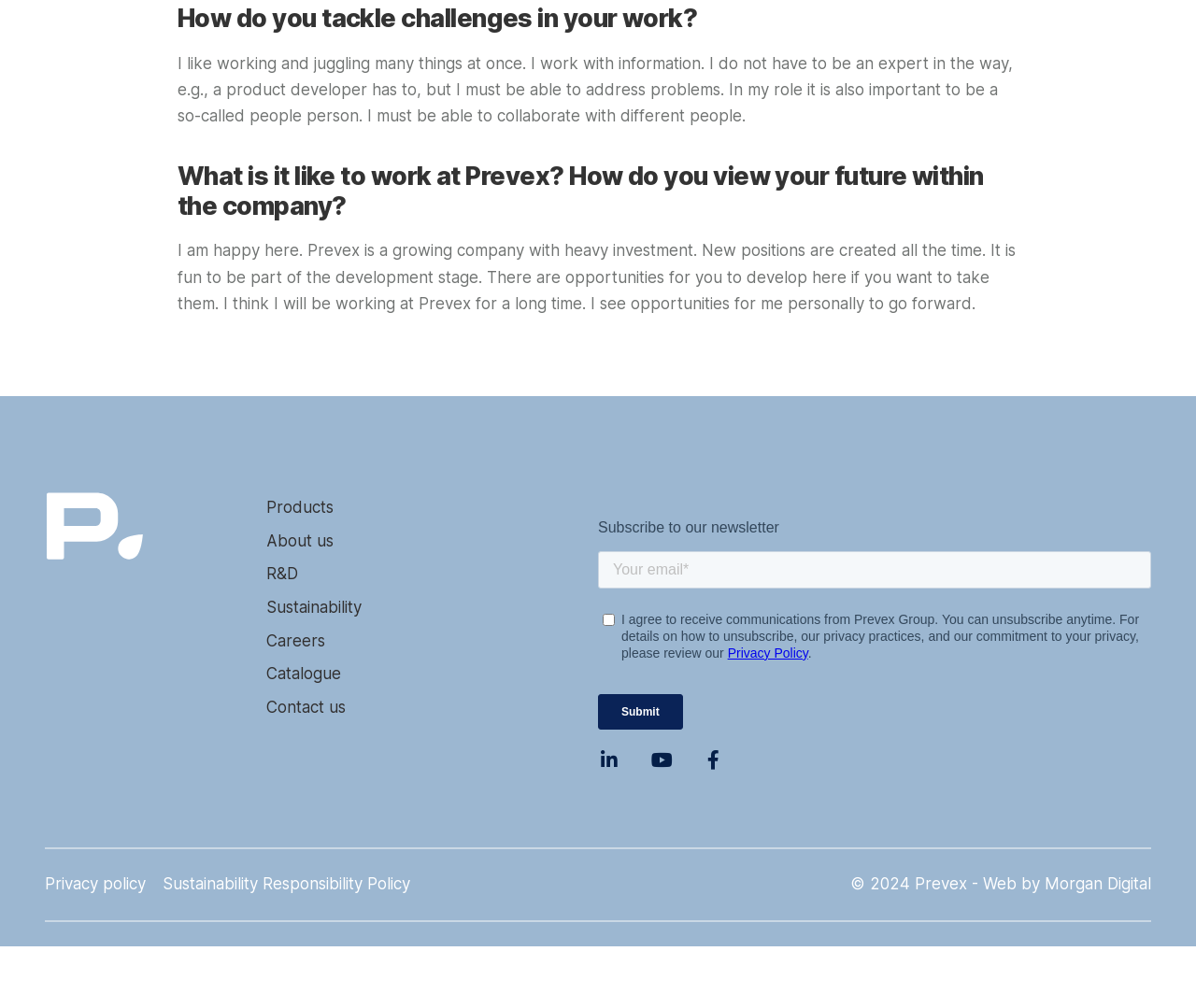Please identify the bounding box coordinates of the element that needs to be clicked to perform the following instruction: "Contact us".

[0.222, 0.686, 0.5, 0.719]